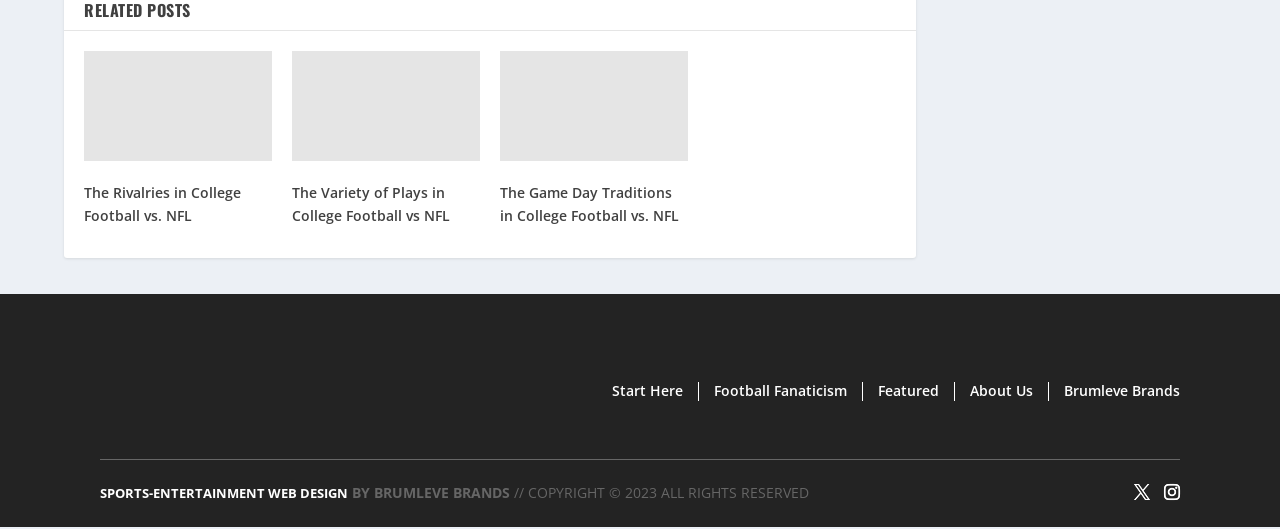Locate the bounding box coordinates of the segment that needs to be clicked to meet this instruction: "Click on the link to learn about rivalries in college football vs NFL".

[0.066, 0.099, 0.212, 0.307]